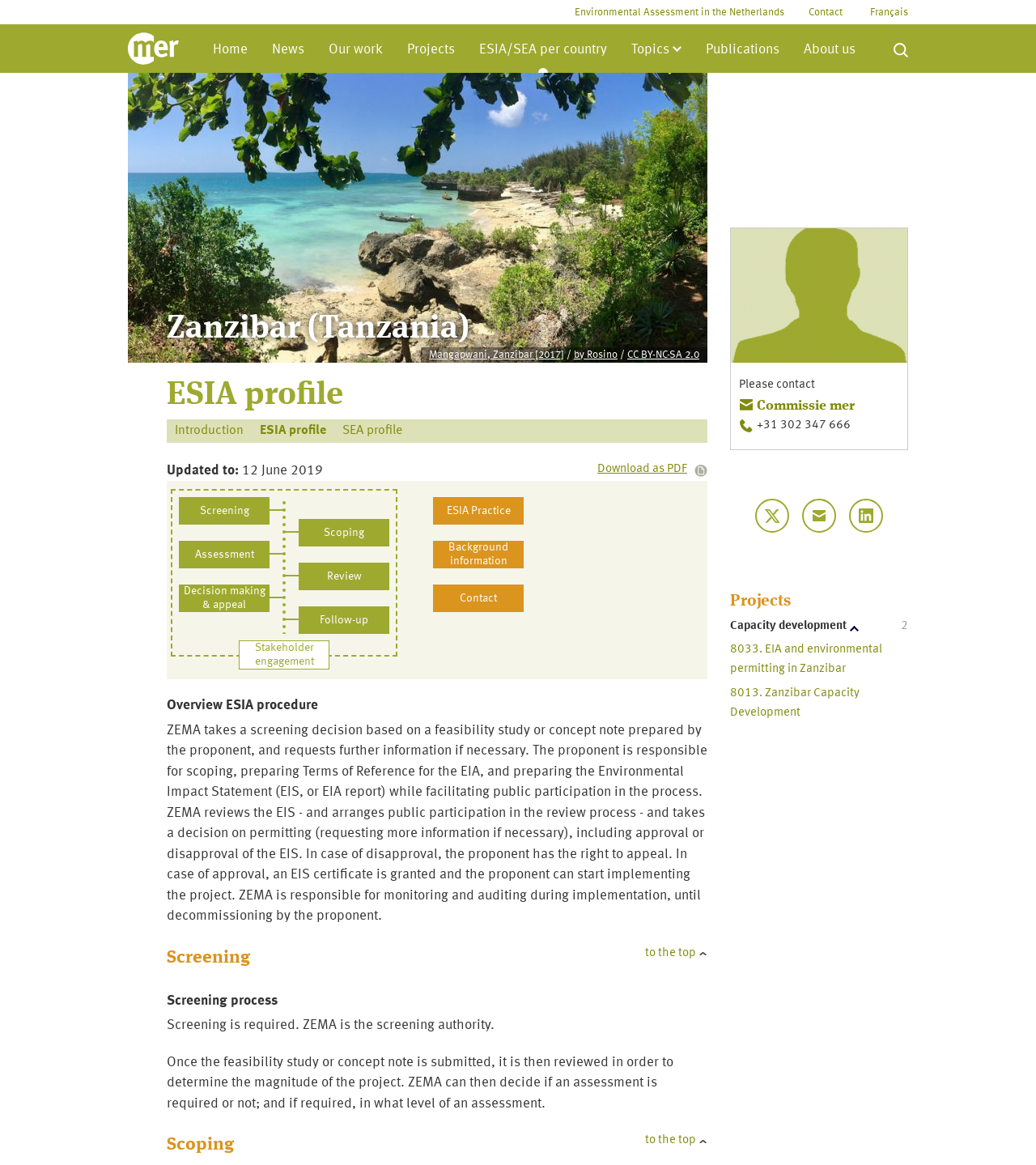What is the purpose of the 'Screening' stage in the ESIA procedure?
Please give a detailed and thorough answer to the question, covering all relevant points.

The answer can be found in the section 'Screening process' which is a sub-element of the heading 'Screening'. The text in this section explains that the purpose of the screening stage is to determine the magnitude of the project, and based on this, ZEMA decides if an assessment is required or not.